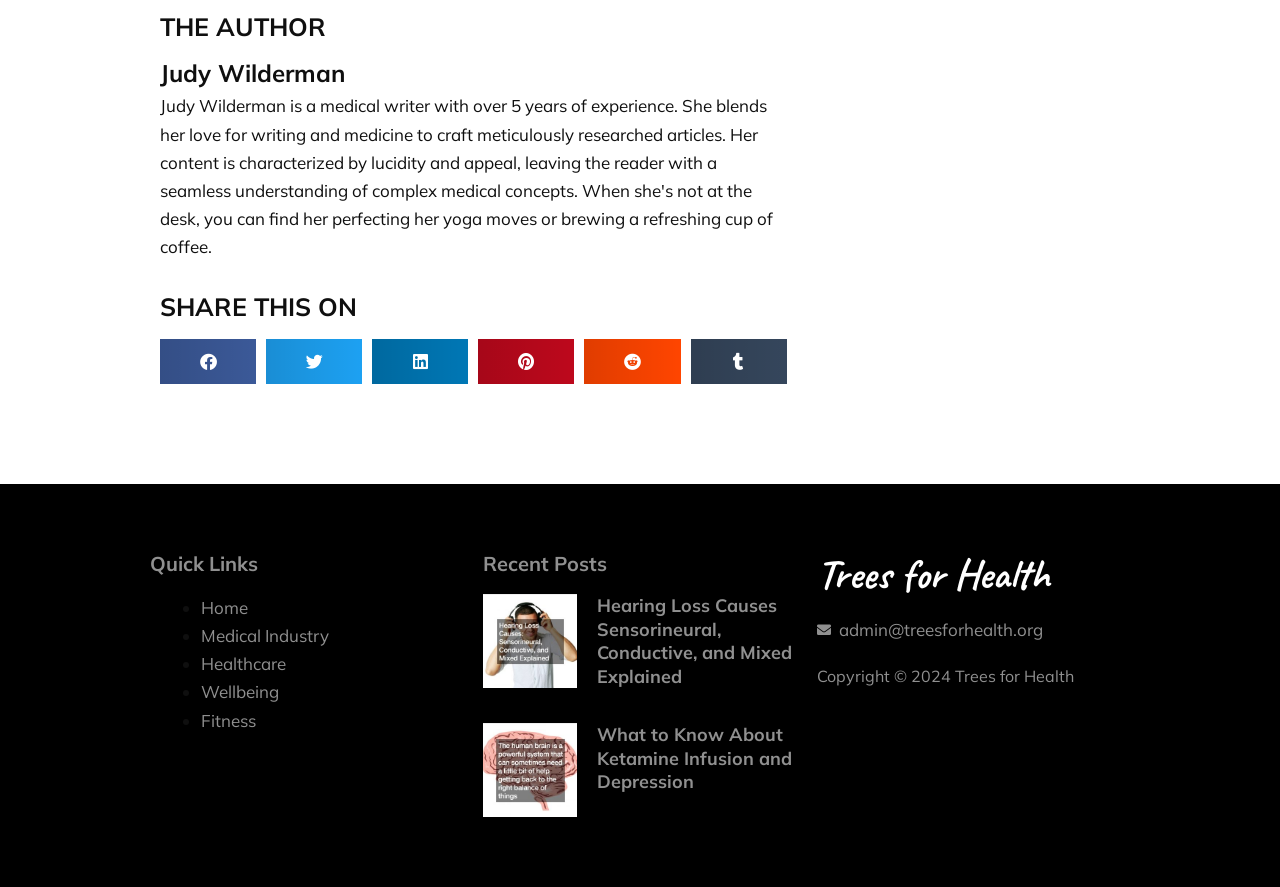Look at the image and give a detailed response to the following question: What is the title of the first recent post?

The title of the first recent post is mentioned in the heading within the article section, which is 'Hearing Loss Causes Sensorineural, Conductive, and Mixed Explained'.